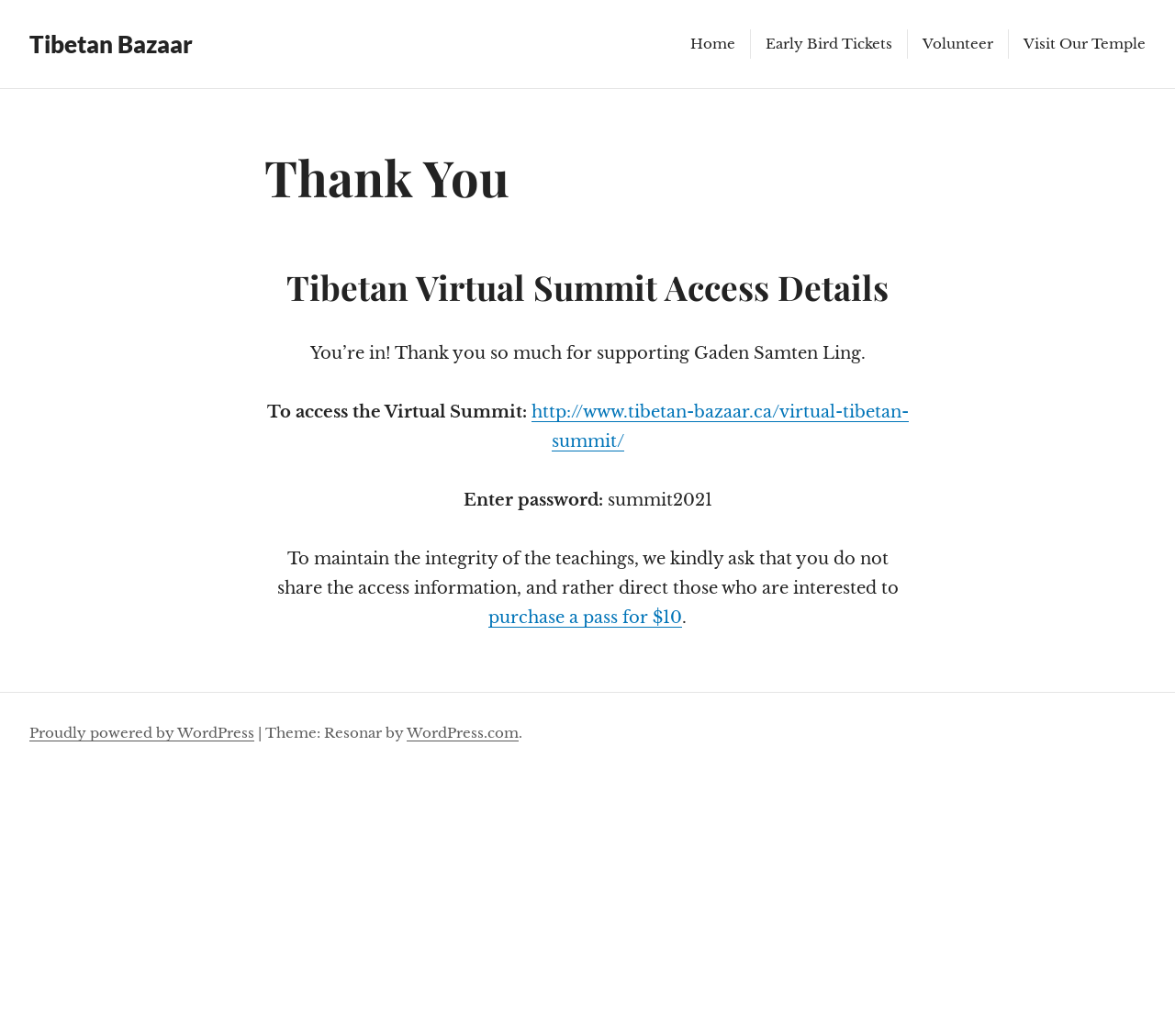Pinpoint the bounding box coordinates of the element to be clicked to execute the instruction: "Go to Tibetan Bazaar".

[0.025, 0.028, 0.164, 0.057]